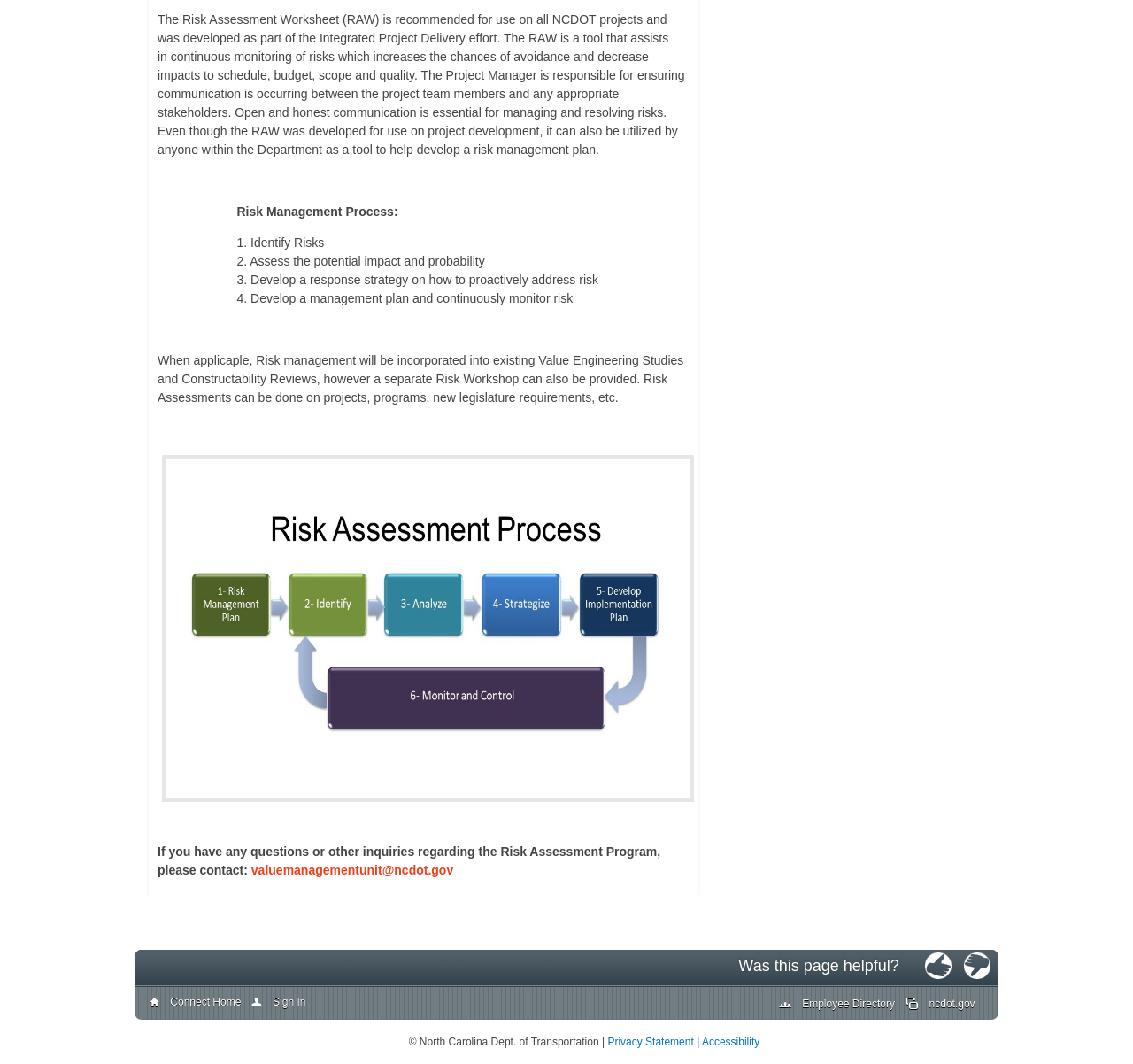Provide the bounding box coordinates of the UI element this sentence describes: "Accessibility".

[0.619, 0.973, 0.671, 0.985]